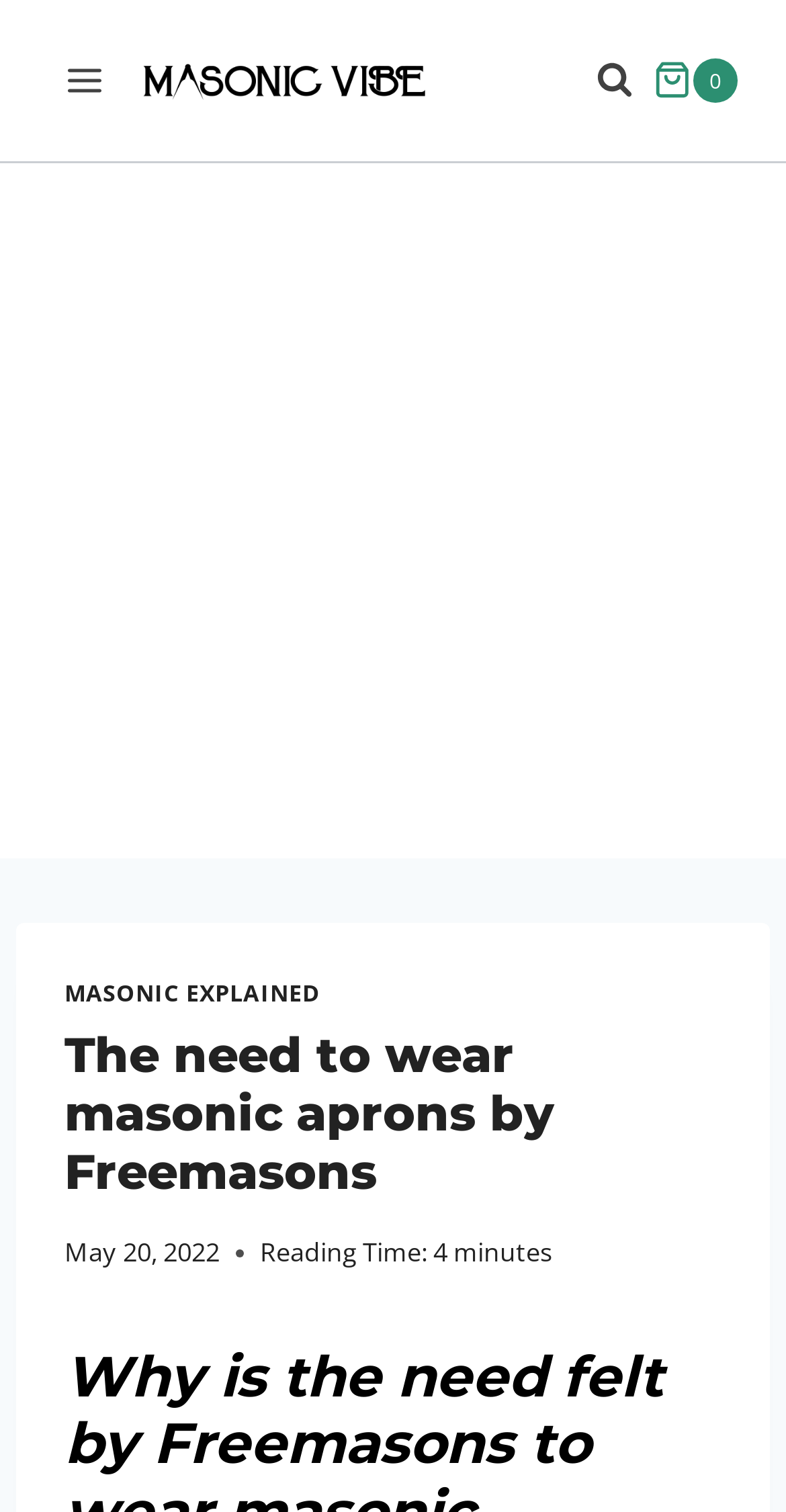What is the name of the website?
Using the image, answer in one word or phrase.

MASONIC VIBE